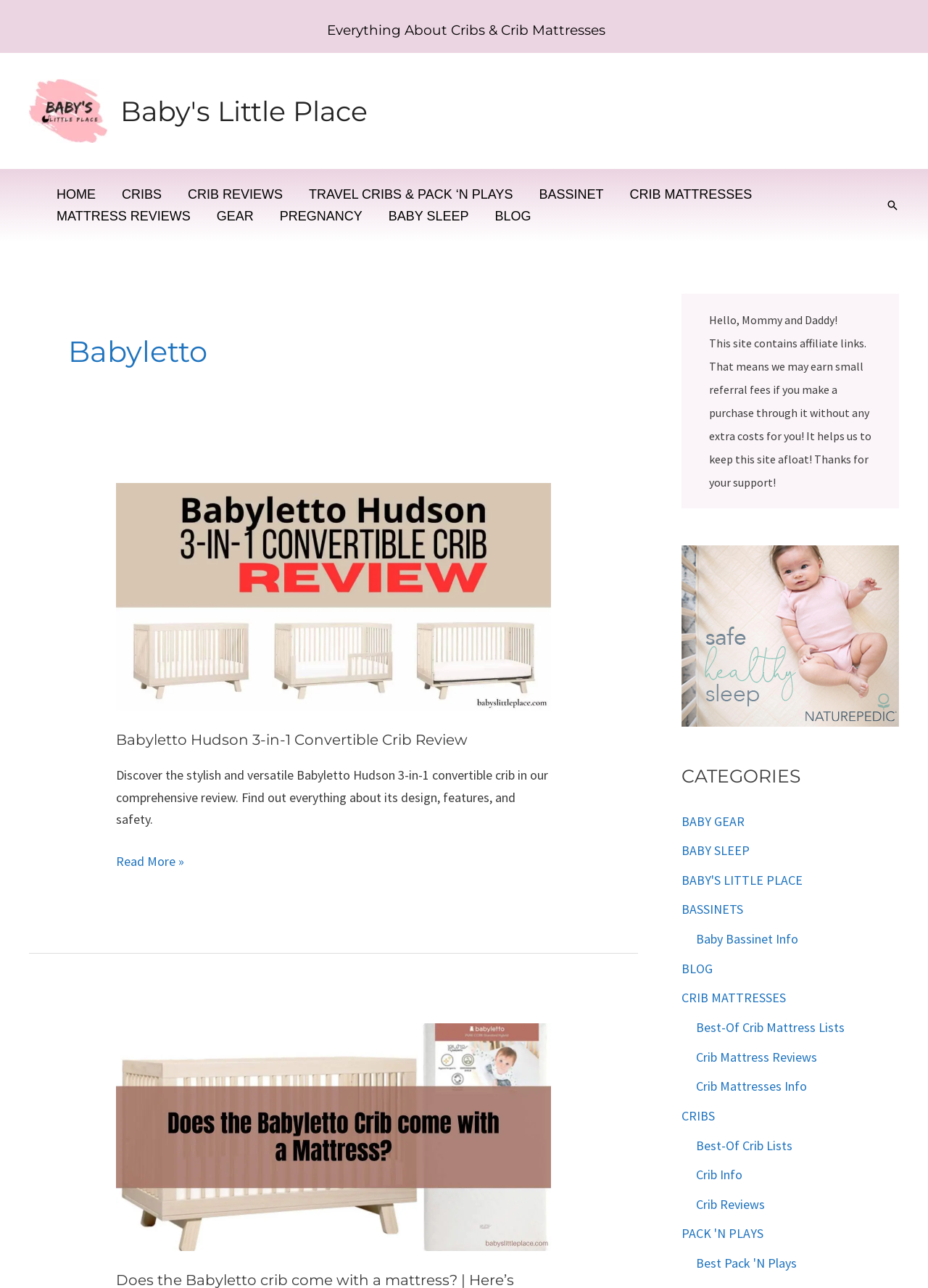Please locate the bounding box coordinates of the region I need to click to follow this instruction: "Learn about 'Safe Healthy Sleep'".

[0.734, 0.486, 0.969, 0.499]